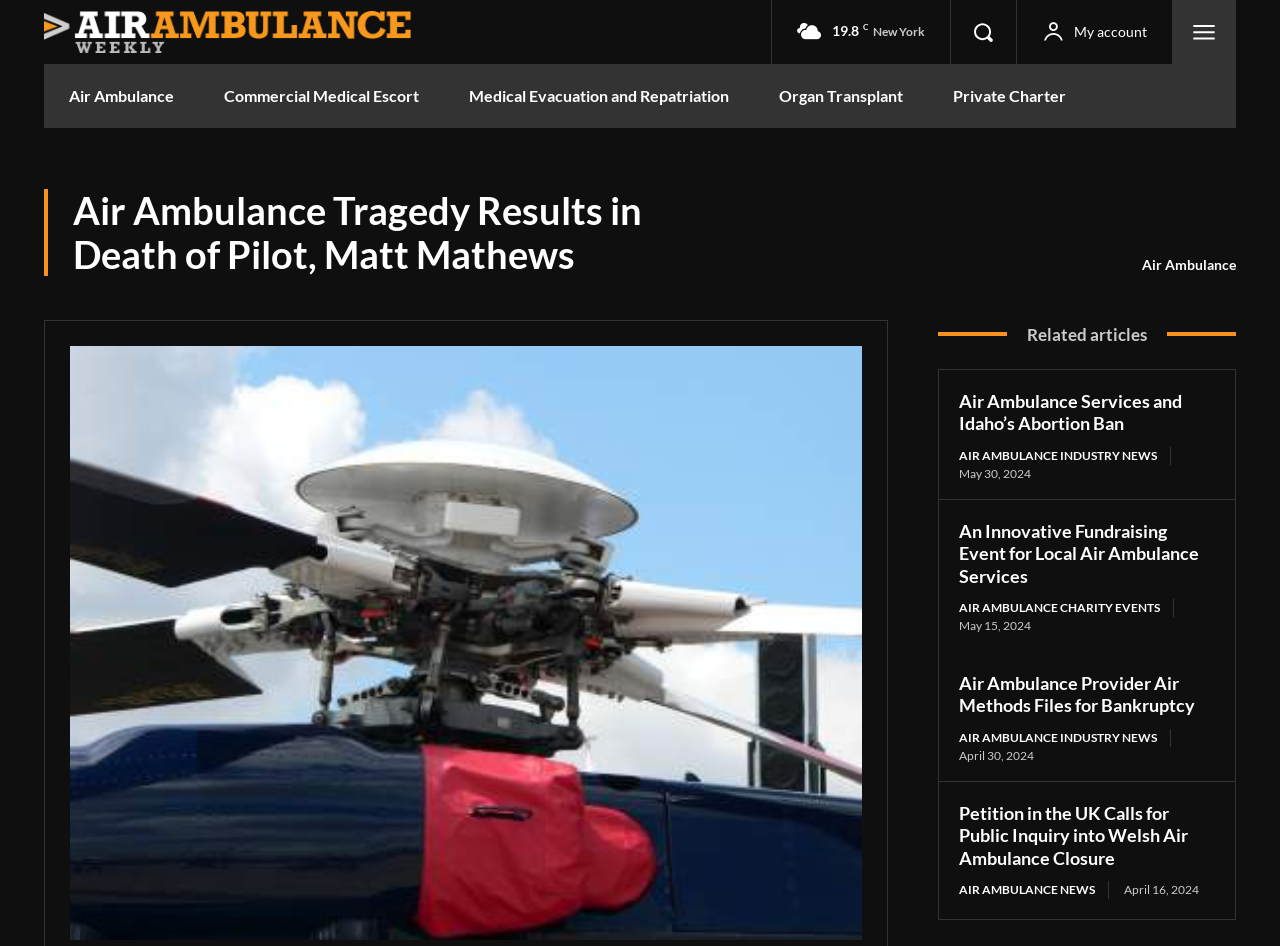Create an elaborate caption for the webpage.

The webpage appears to be a news website focused on air ambulance services. At the top left, there is a logo with the text "Air Ambulance News" and an image. Below the logo, there are several links to different categories, including "Air Ambulance", "Commercial Medical Escort", "Medical Evacuation and Repatriation", "Organ Transplant", and "Private Charter".

On the top right, there is a search button with a magnifying glass icon, and a button with the text "My account". Next to the search button, there is a small image.

The main content of the webpage is an article with the title "Air Ambulance Tragedy Results in Death of Pilot, Matt Mathews". The article is accompanied by a large image that takes up most of the width of the page.

Below the article, there is a section titled "Related articles" with several links to other news articles. Each article has a title, a link, and a timestamp indicating the date it was published. The articles are arranged in a vertical list, with the most recent article at the top.

The articles include "Air Ambulance Services and Idaho’s Abortion Ban", "An Innovative Fundraising Event for Local Air Ambulance Services", "Air Ambulance Provider Air Methods Files for Bankruptcy", and "Petition in the UK Calls for Public Inquiry into Welsh Air Ambulance Closure".